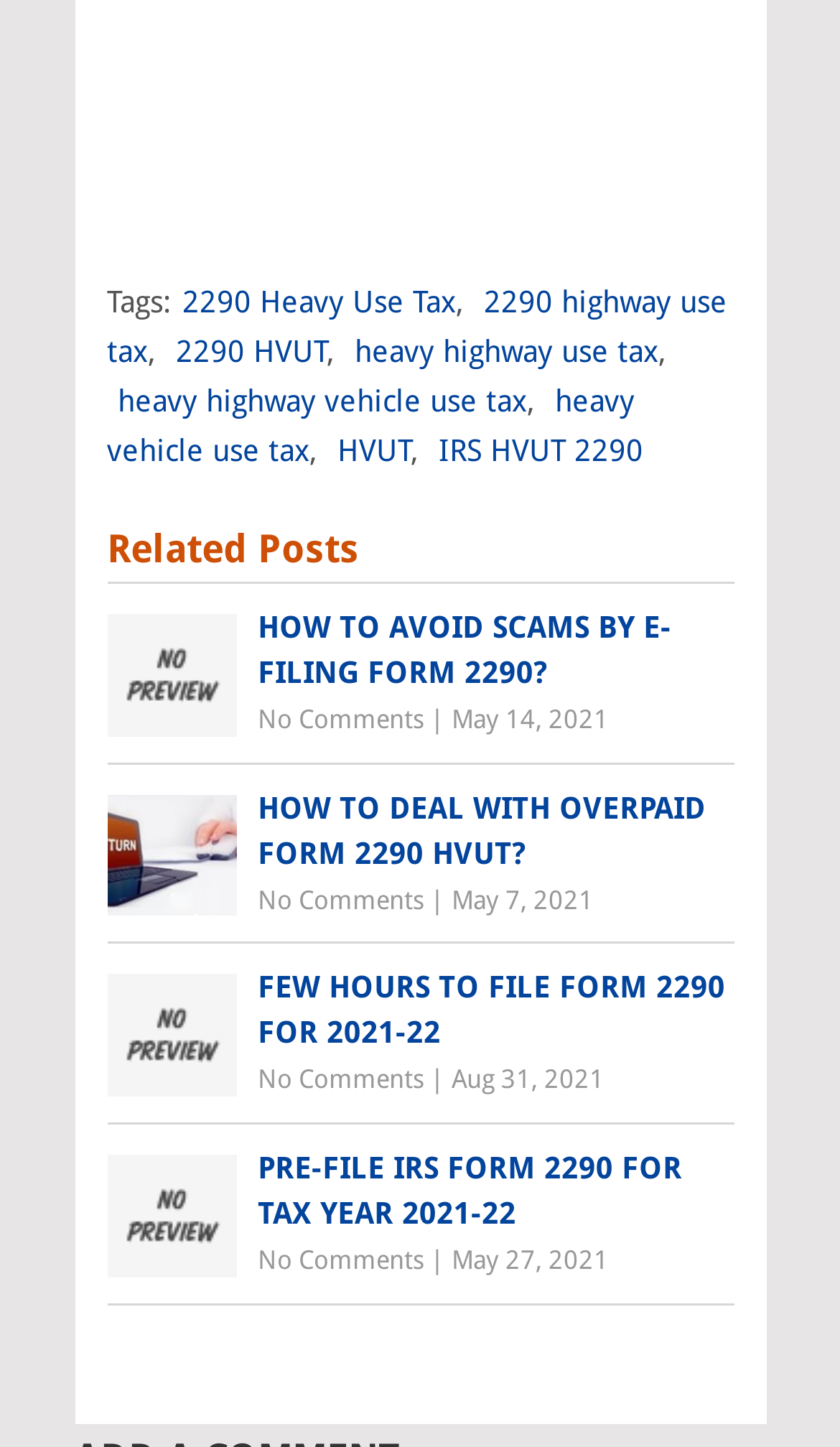What is the format of the dates on the webpage?
Using the image as a reference, give an elaborate response to the question.

The dates on the webpage are in the format of 'Month Day, Year', as seen in the text 'May 14, 2021', 'May 7, 2021', and 'Aug 31, 2021'. This format is commonly used to display dates in a readable format.